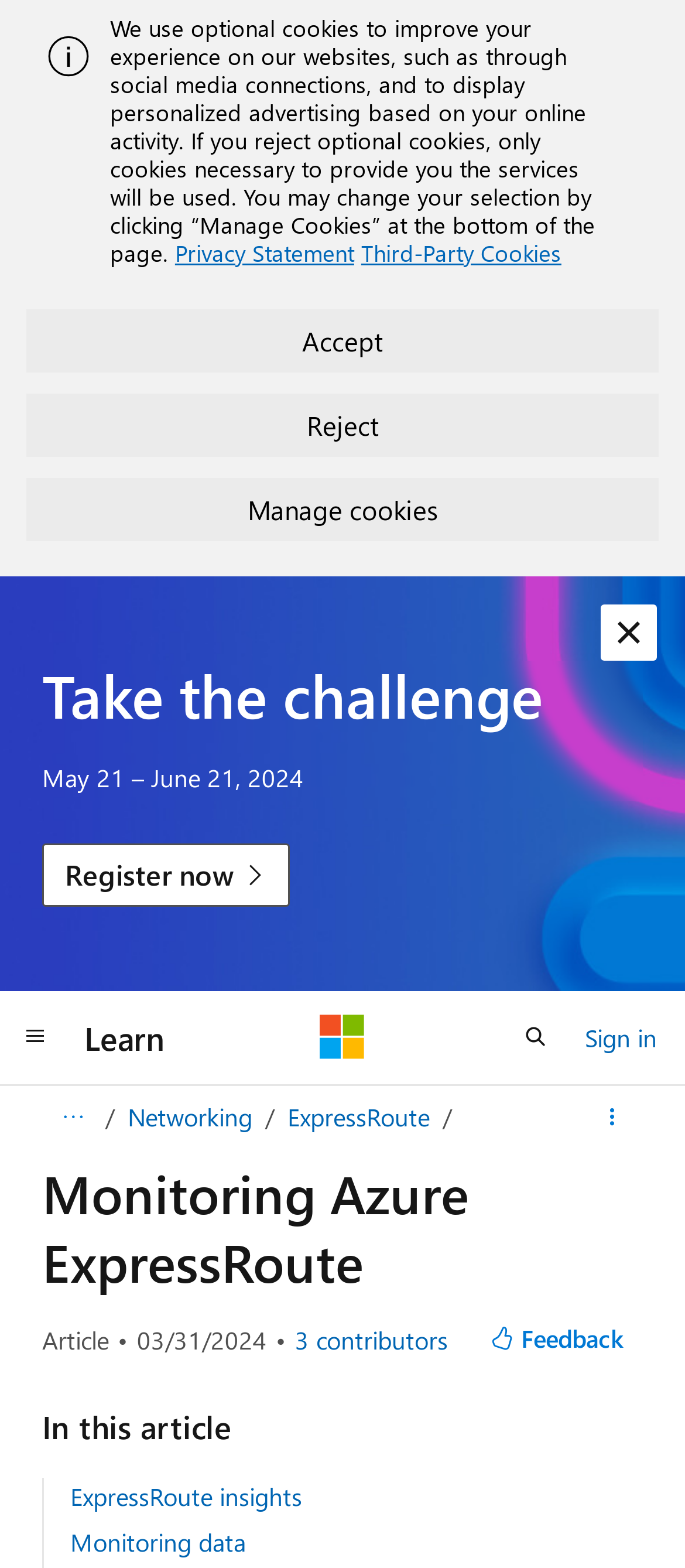What is the topic of the article?
Please provide a comprehensive answer based on the contents of the image.

The topic of the article is clearly stated in the heading 'Monitoring Azure ExpressRoute' located at the top of the main content area. This heading is a clear indication of the article's topic, which is related to monitoring Azure ExpressRoute.